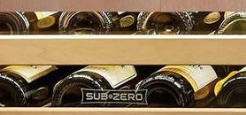Please answer the following question as detailed as possible based on the image: 
What material is the rack made of?

The caption describes the wine bottles as being nestled within a wooden rack, indicating that the rack is made of wood. This material choice likely adds to the elegance and aesthetic appeal of the wine storage unit.